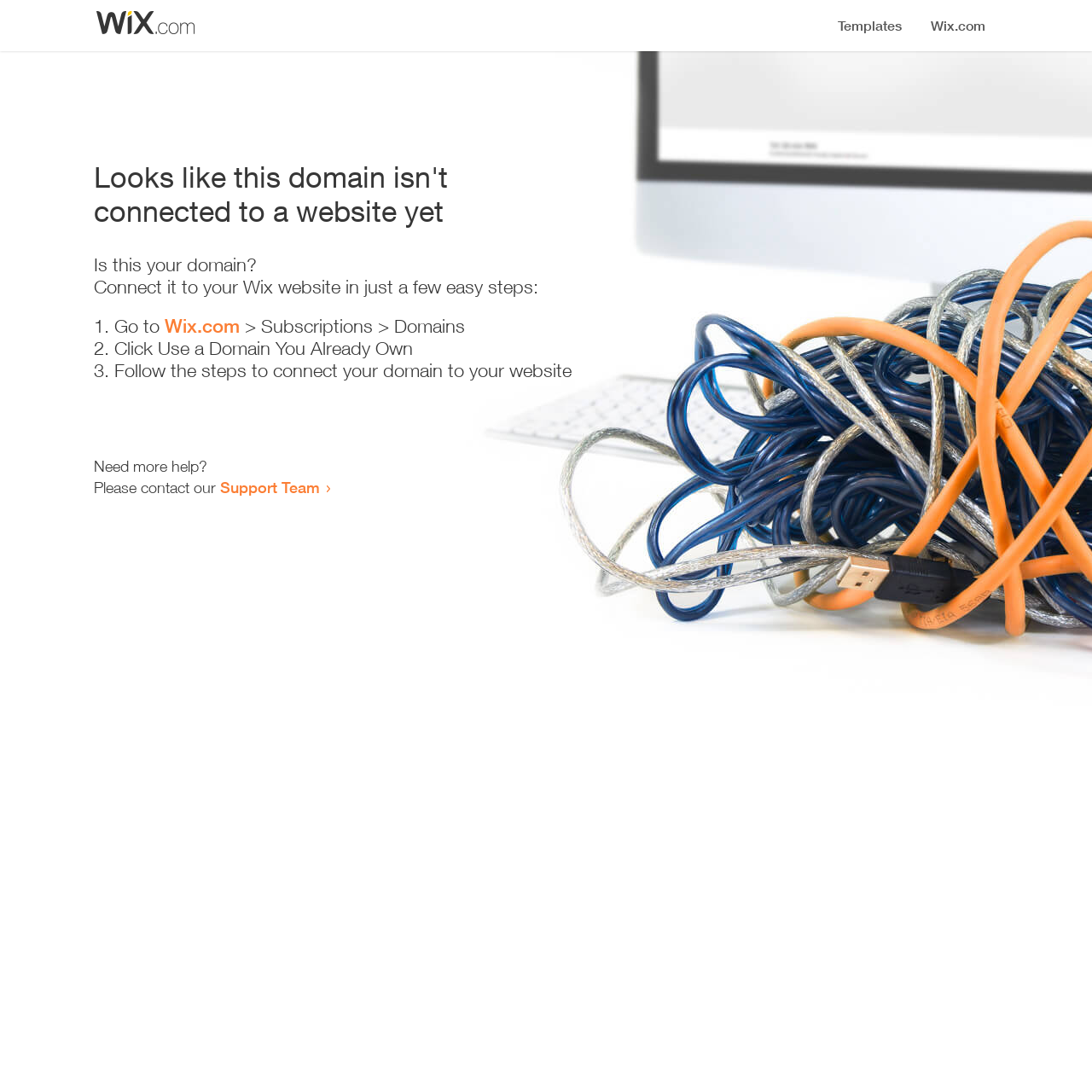Please find the bounding box for the UI element described by: "Wix.com".

[0.151, 0.288, 0.22, 0.309]